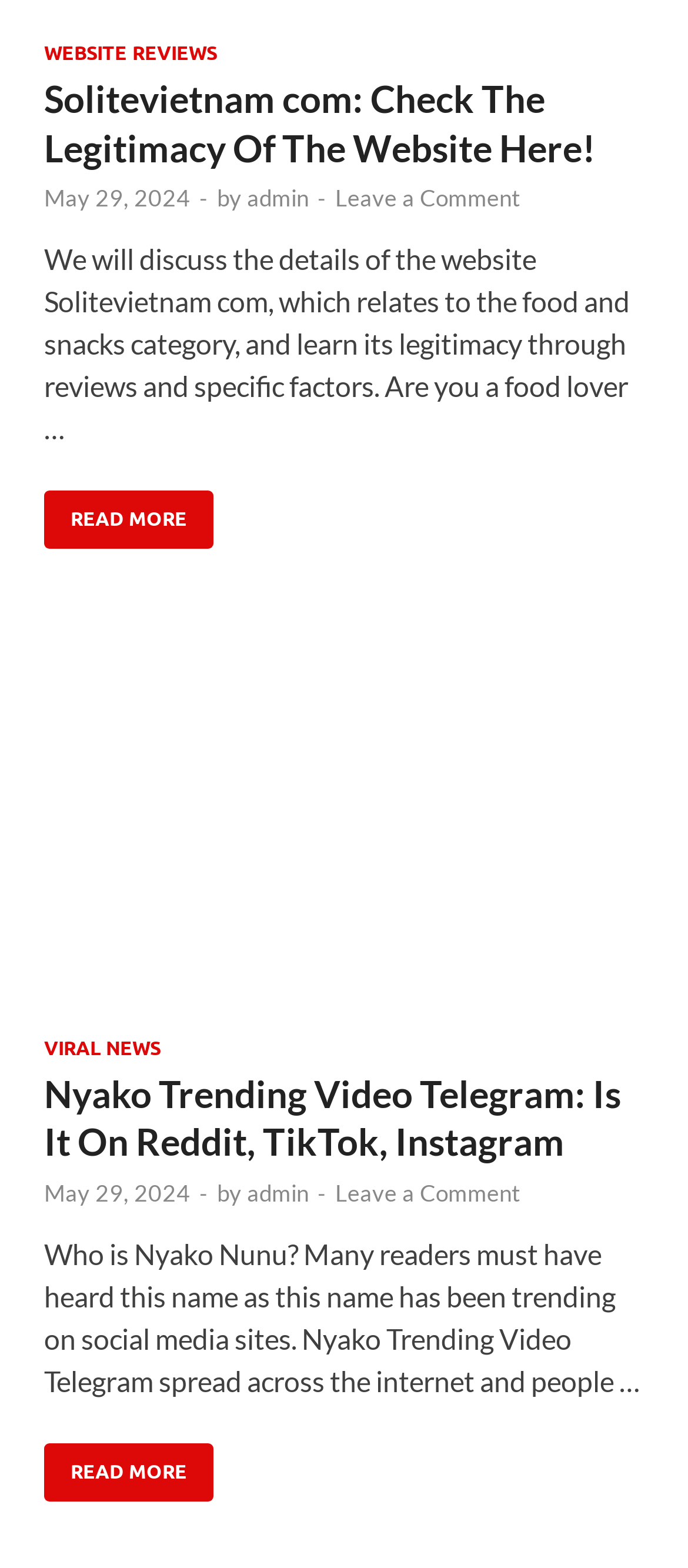Provide the bounding box coordinates, formatted as (top-left x, top-left y, bottom-right x, bottom-right y), with all values being floating point numbers between 0 and 1. Identify the bounding box of the UI element that matches the description: Website Reviews

[0.064, 0.026, 0.315, 0.042]